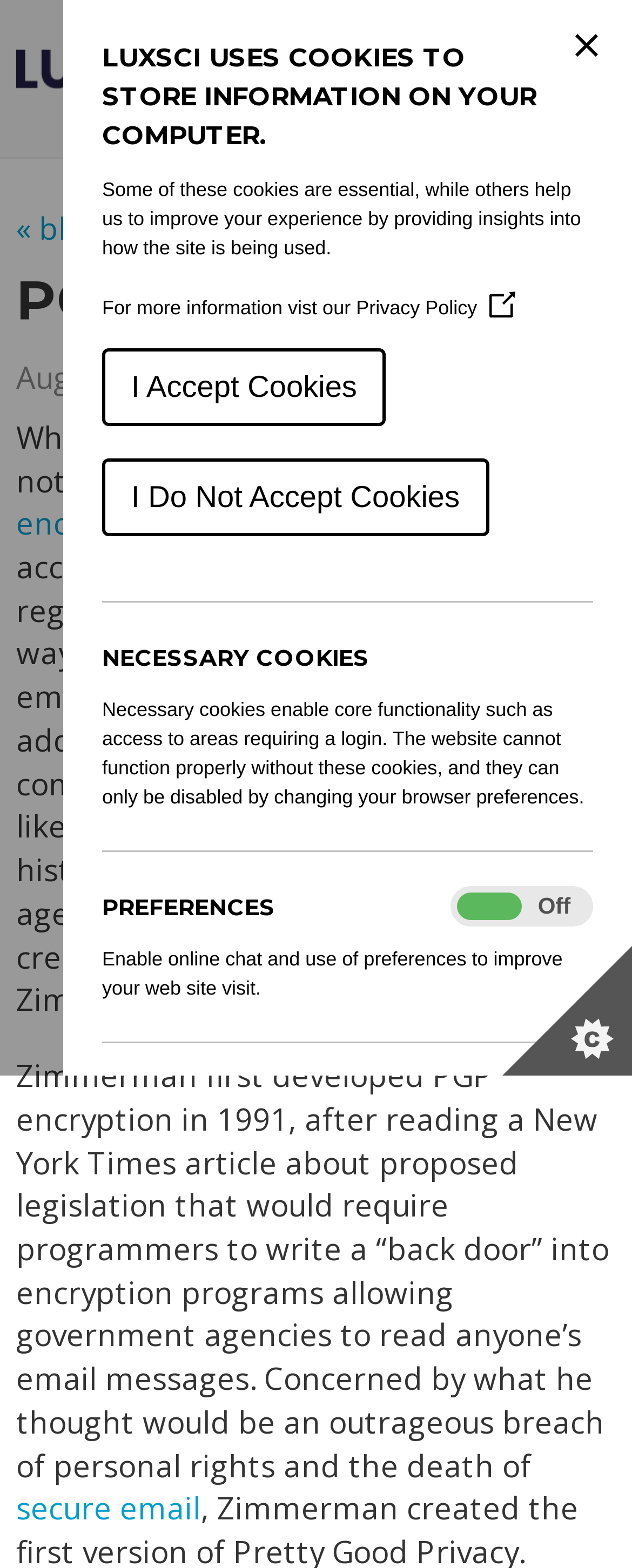Locate the bounding box coordinates of the clickable area needed to fulfill the instruction: "Click the 'secure email' link".

[0.026, 0.949, 0.318, 0.975]